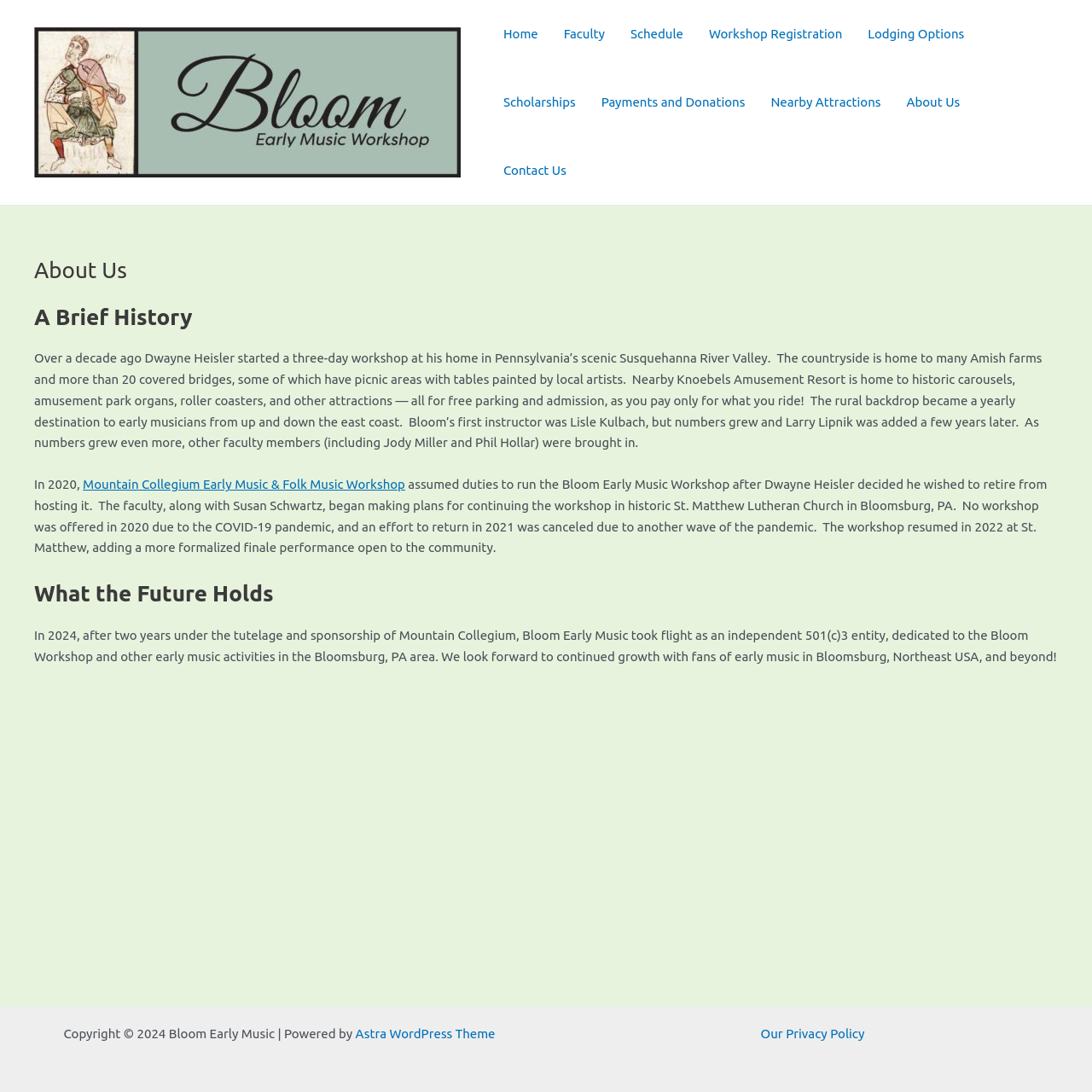Please reply with a single word or brief phrase to the question: 
What is the year when Bloom Early Music became an independent 501(c)3 entity?

2024